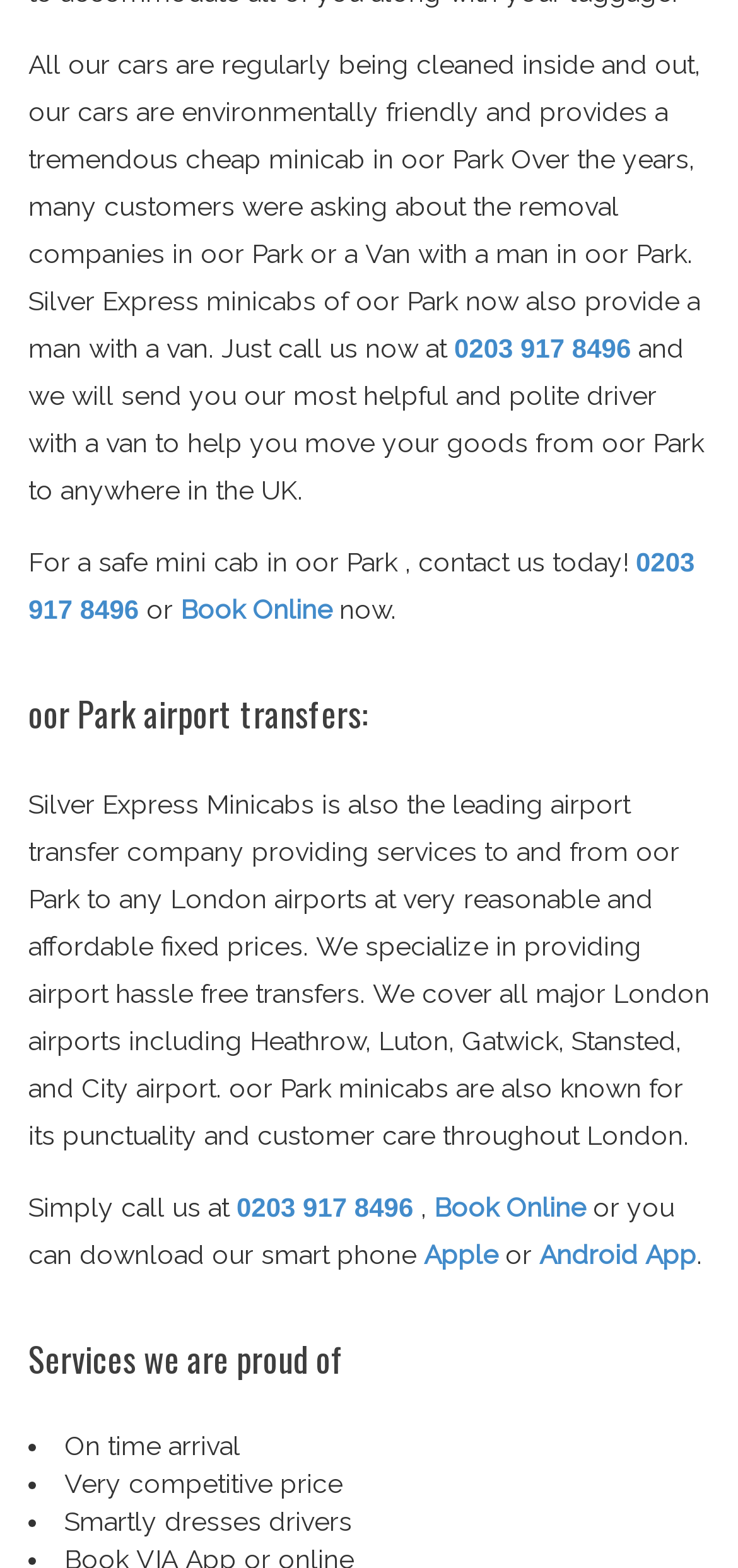Provide a brief response to the question below using one word or phrase:
What is the purpose of the company?

Minicab services